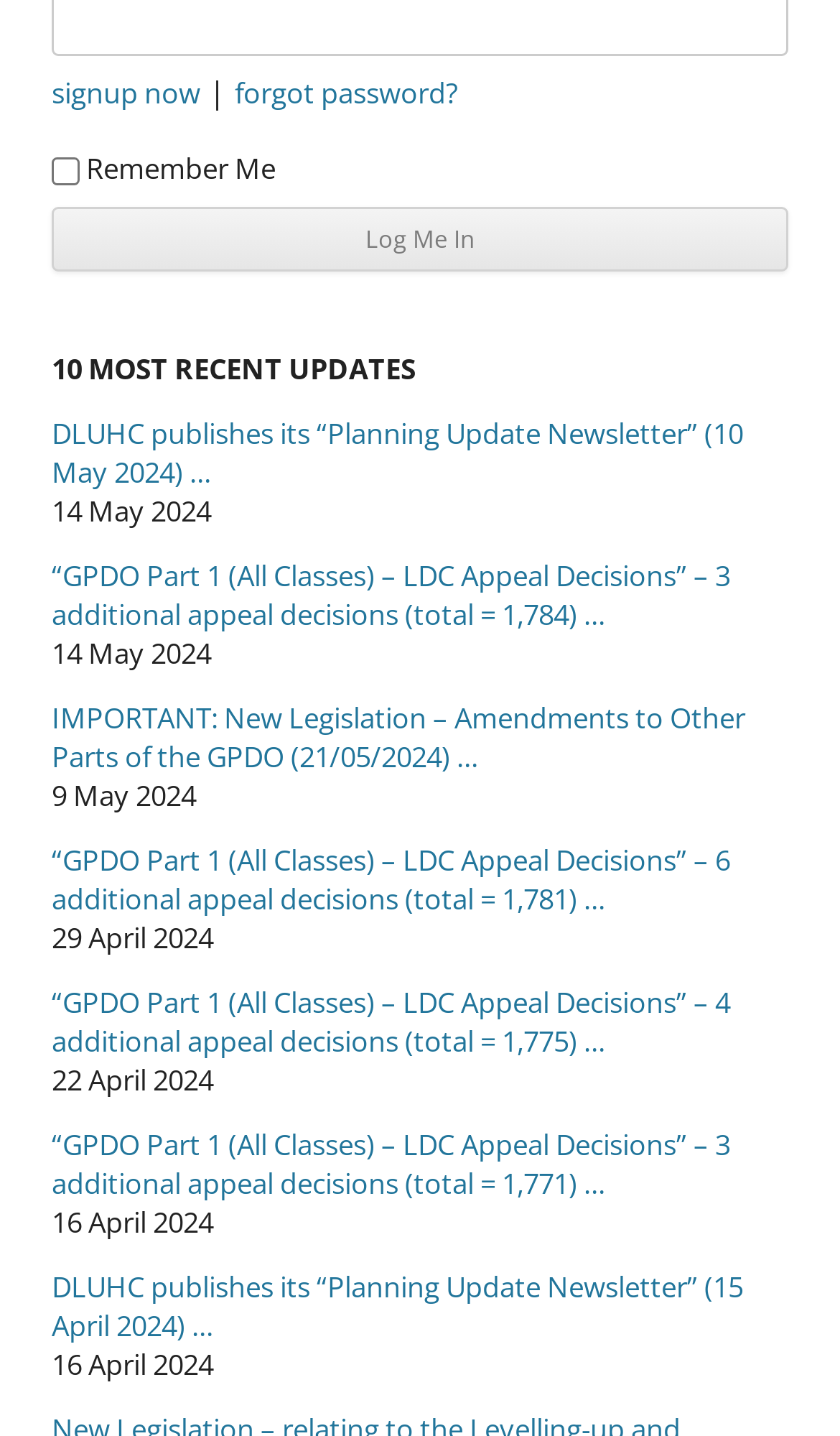Please identify the bounding box coordinates of the clickable area that will allow you to execute the instruction: "view DLUHC publishes its “Planning Update Newsletter”".

[0.062, 0.288, 0.885, 0.342]